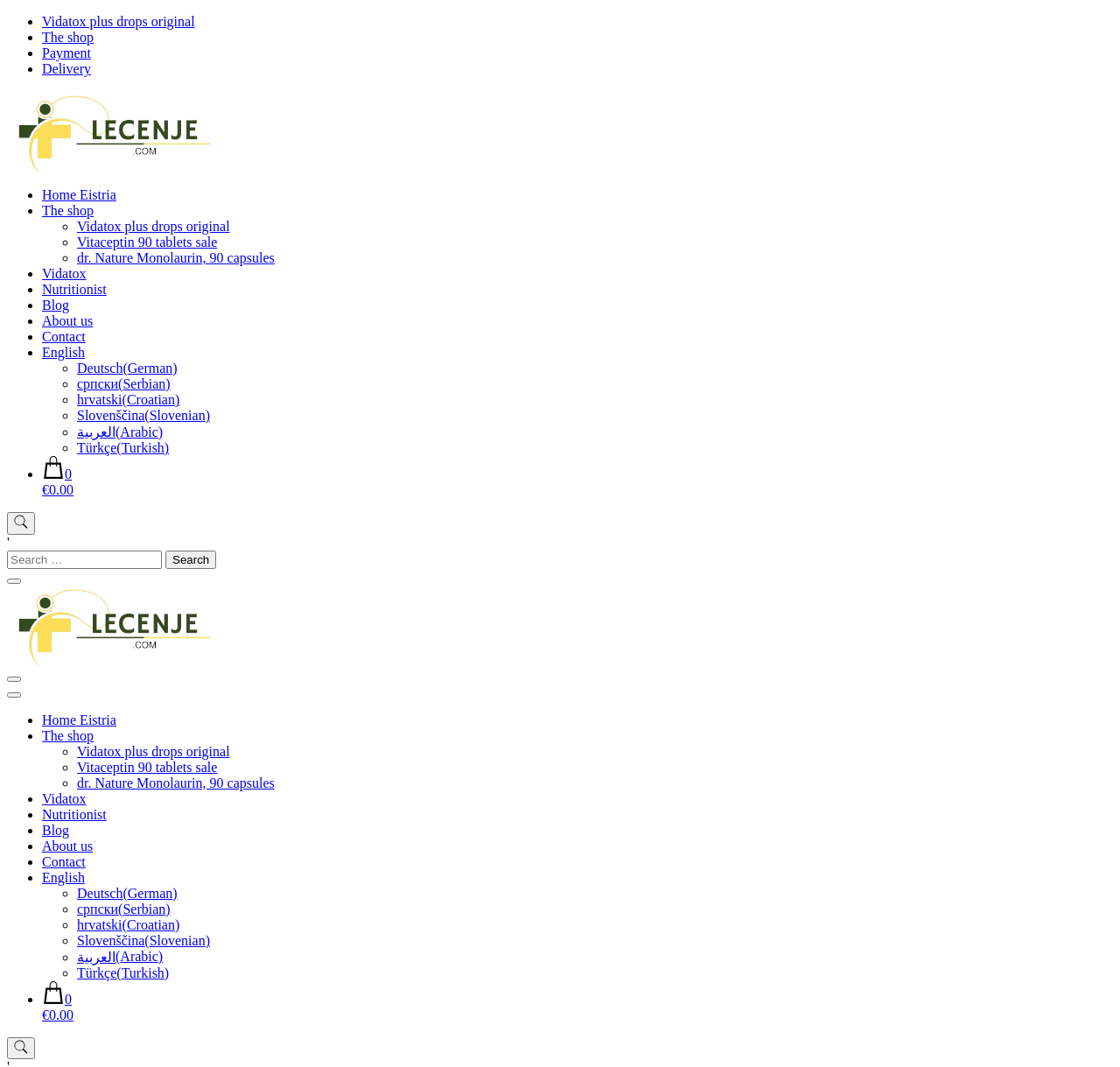How many navigation menus are there on the webpage?
Utilize the information in the image to give a detailed answer to the question.

There are 2 navigation menus on the webpage, one at the top and one at the bottom. The top navigation menu has links to 'Home Eistria', 'The shop', and other pages, while the bottom navigation menu has links to 'Home Eistria', 'The shop', and other pages, as well as language options.